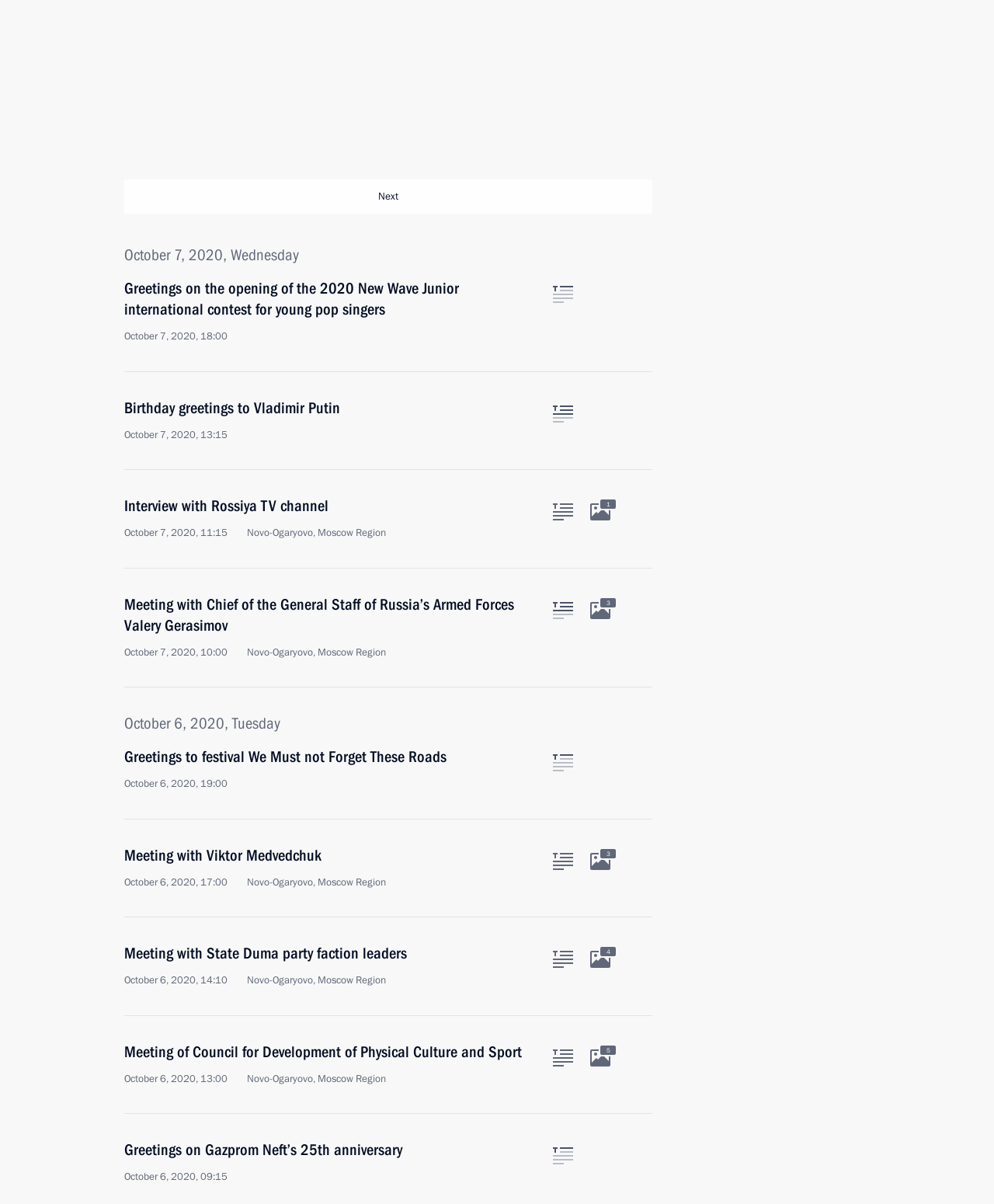Please identify the bounding box coordinates of the region to click in order to complete the given instruction: "Ask Suby". The coordinates should be four float numbers between 0 and 1, i.e., [left, top, right, bottom].

None